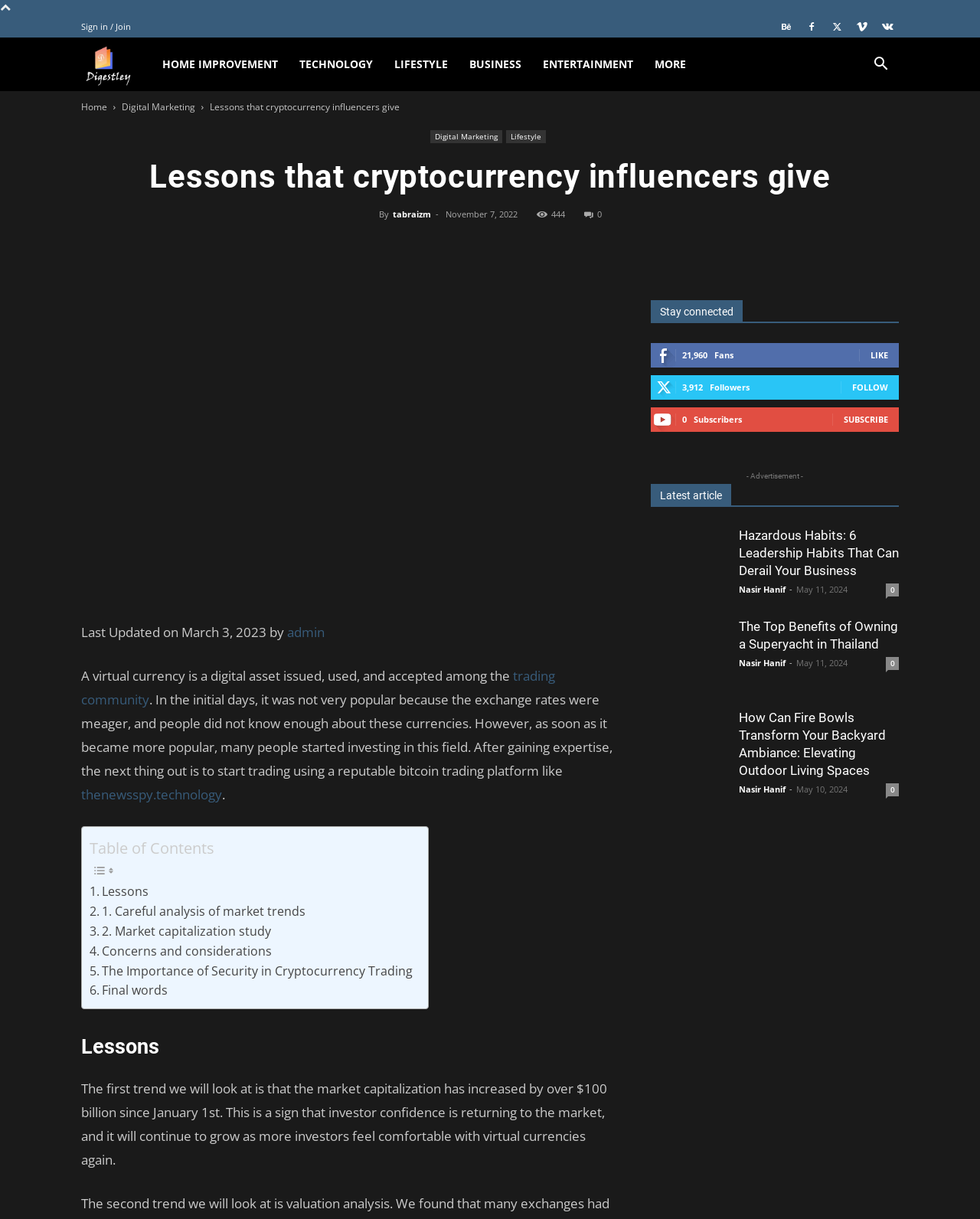Locate the bounding box coordinates of the element to click to perform the following action: 'View the 'Superyacht' article'. The coordinates should be given as four float values between 0 and 1, in the form of [left, top, right, bottom].

[0.664, 0.507, 0.742, 0.57]